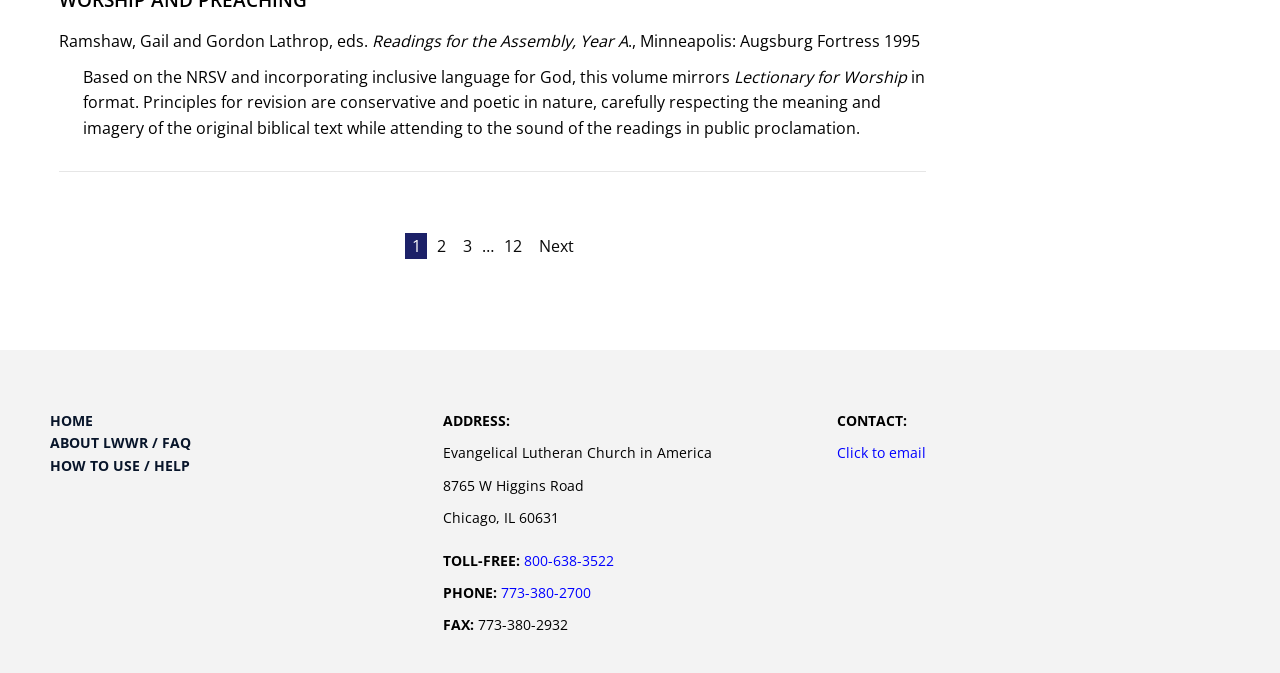Please identify the coordinates of the bounding box that should be clicked to fulfill this instruction: "go to page 2".

[0.337, 0.345, 0.353, 0.386]